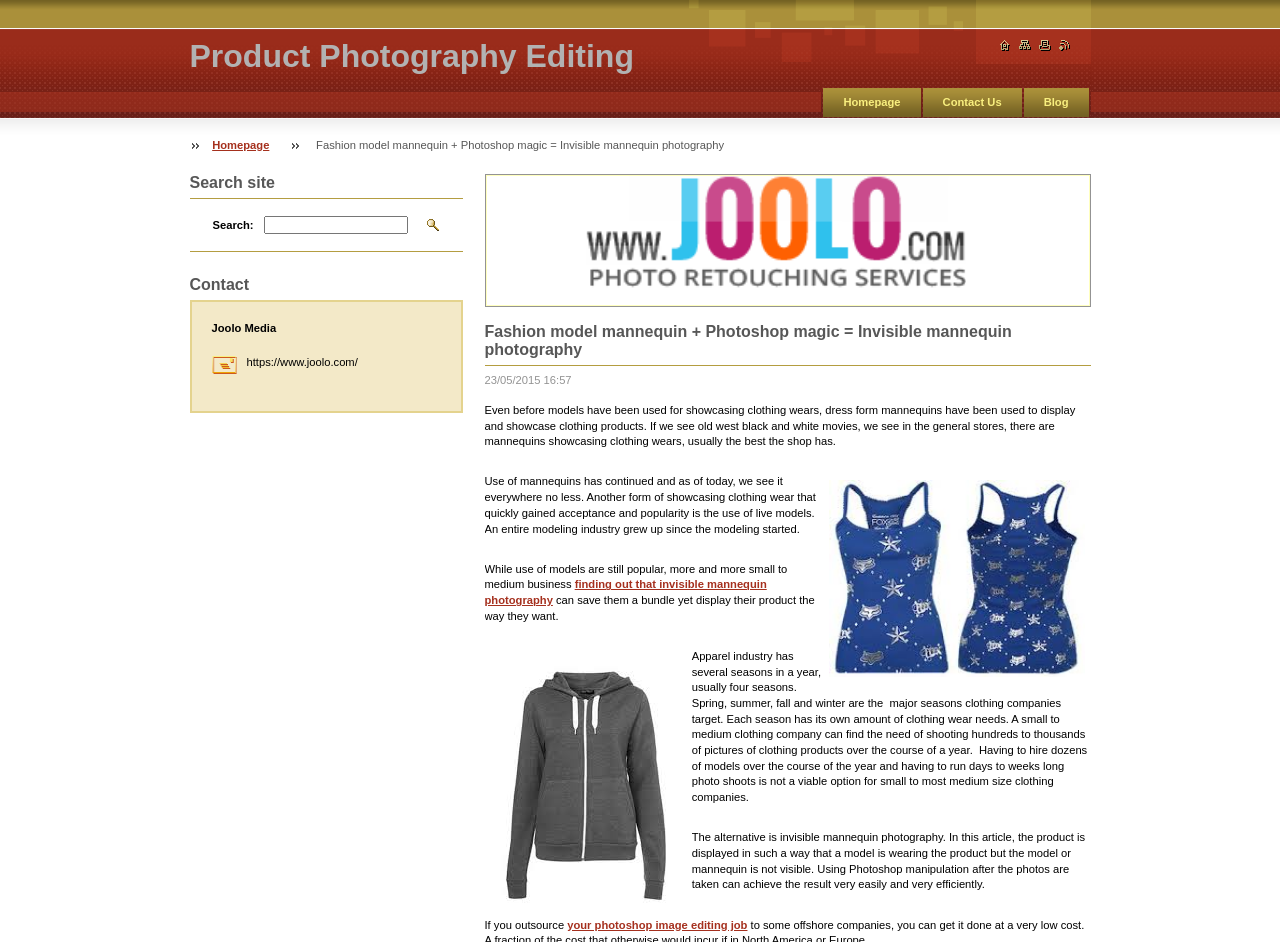Please specify the bounding box coordinates of the clickable section necessary to execute the following command: "Search site".

[0.148, 0.184, 0.361, 0.203]